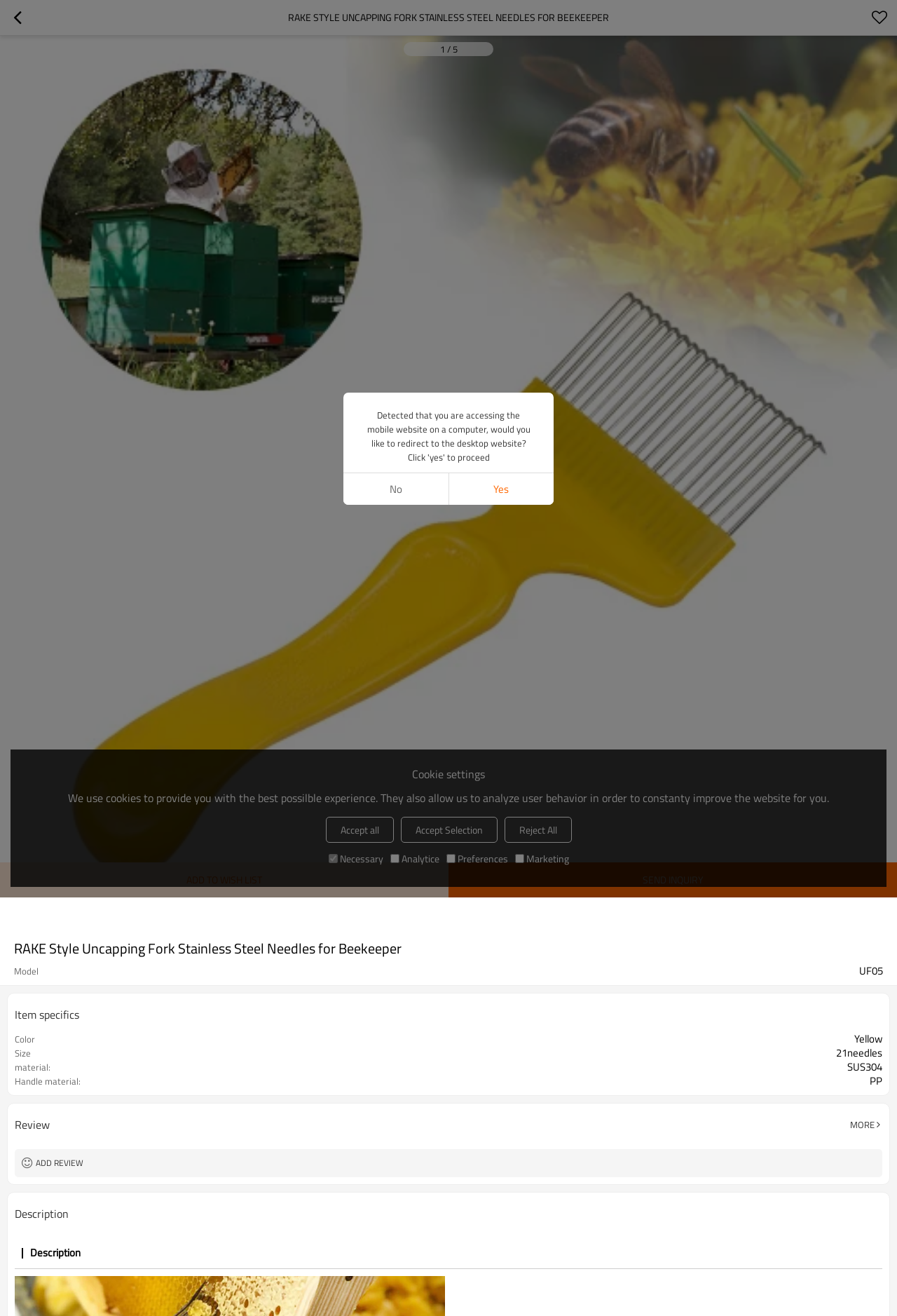Generate a comprehensive description of the webpage.

This webpage is about a product called "RAKE Style Uncapping Fork Stainless Steel Needles for Beekeeper" from the brand BEESVISION. At the top of the page, there are two buttons, one with an arrow pointing left and another with an arrow pointing right, which are likely used for navigation. 

Below these buttons, there is a heading with the product name, followed by a rating system with an image and a text "1 / 5". 

The product description is divided into sections, including "Item specifics" and "Description". Under "Item specifics", there are several key-value pairs, such as "Model: UF05", "Color: Yellow", "Size: 21needles", "material: SUS304", and "Handle material: PP". 

Further down the page, there are sections for "Review" and "Description". The "Review" section has a button to add a review and another button to show more reviews. 

On the right side of the page, there are two buttons, "ADD TO WISH LIST" and "SEND INQUIRY". 

At the bottom of the page, there is a section about cookie settings, which includes a description of how cookies are used on the website and several buttons to manage cookie preferences.